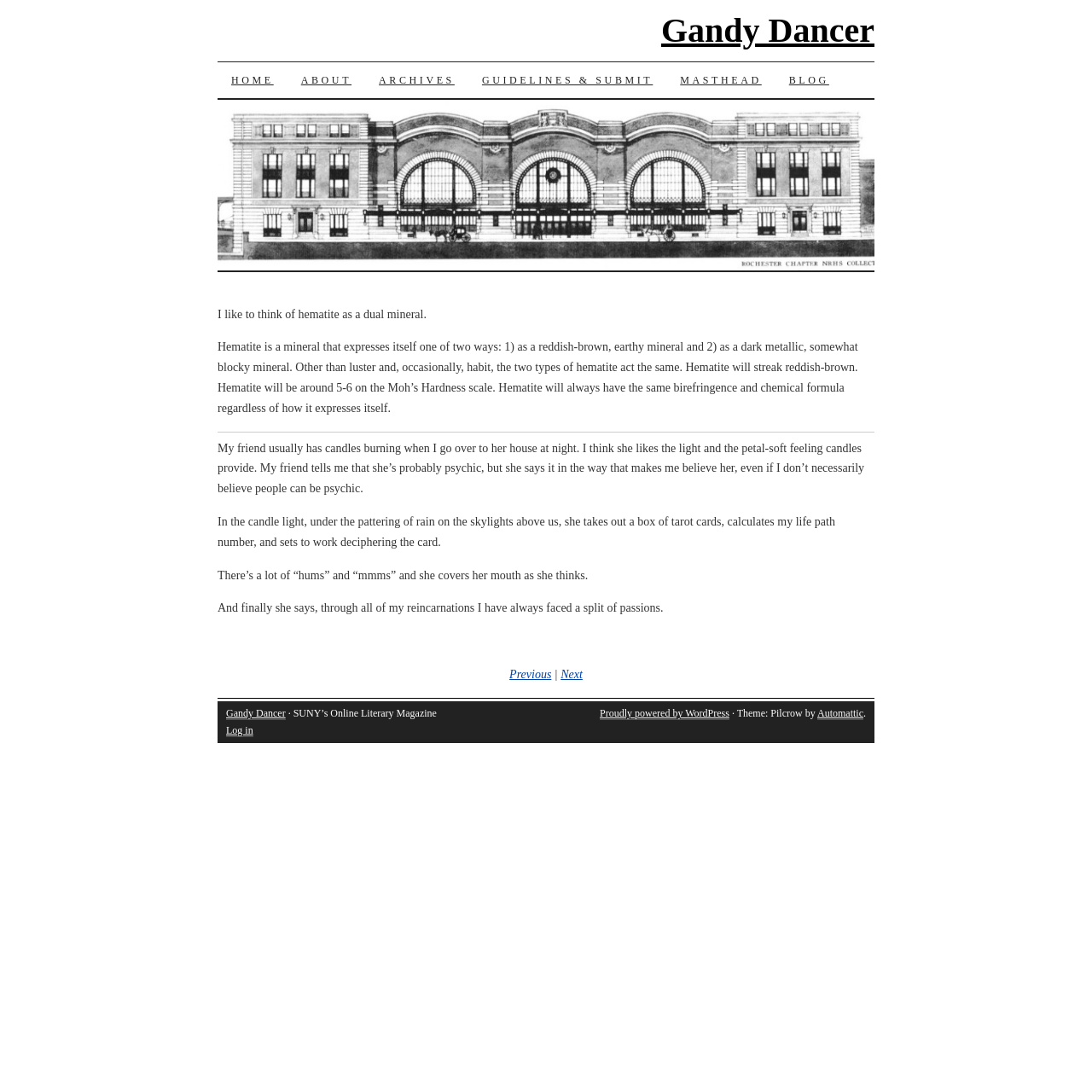Offer a thorough description of the webpage.

The webpage appears to be a literary magazine or blog, with a focus on creative writing and storytelling. At the top of the page, there is a navigation menu with links to various sections, including "HOME", "ABOUT", "ARCHIVES", "GUIDELINES & SUBMIT", "MASTHEAD", and "BLOG". 

Below the navigation menu, there is a main content area that contains a series of paragraphs of text. The first paragraph discusses the mineral hematite, describing its dual nature and properties. The following paragraphs appear to be a personal anecdote about a friend who is interested in tarot cards and psychic readings. The text describes a scene where the friend is reading tarot cards and discussing the narrator's life path number.

At the bottom of the page, there are links to navigate to previous and next pages, as well as a footer section that contains links to the magazine's title, "Gandy Dancer", and a copyright notice. The footer also includes a link to log in and a mention of the website being powered by WordPress.